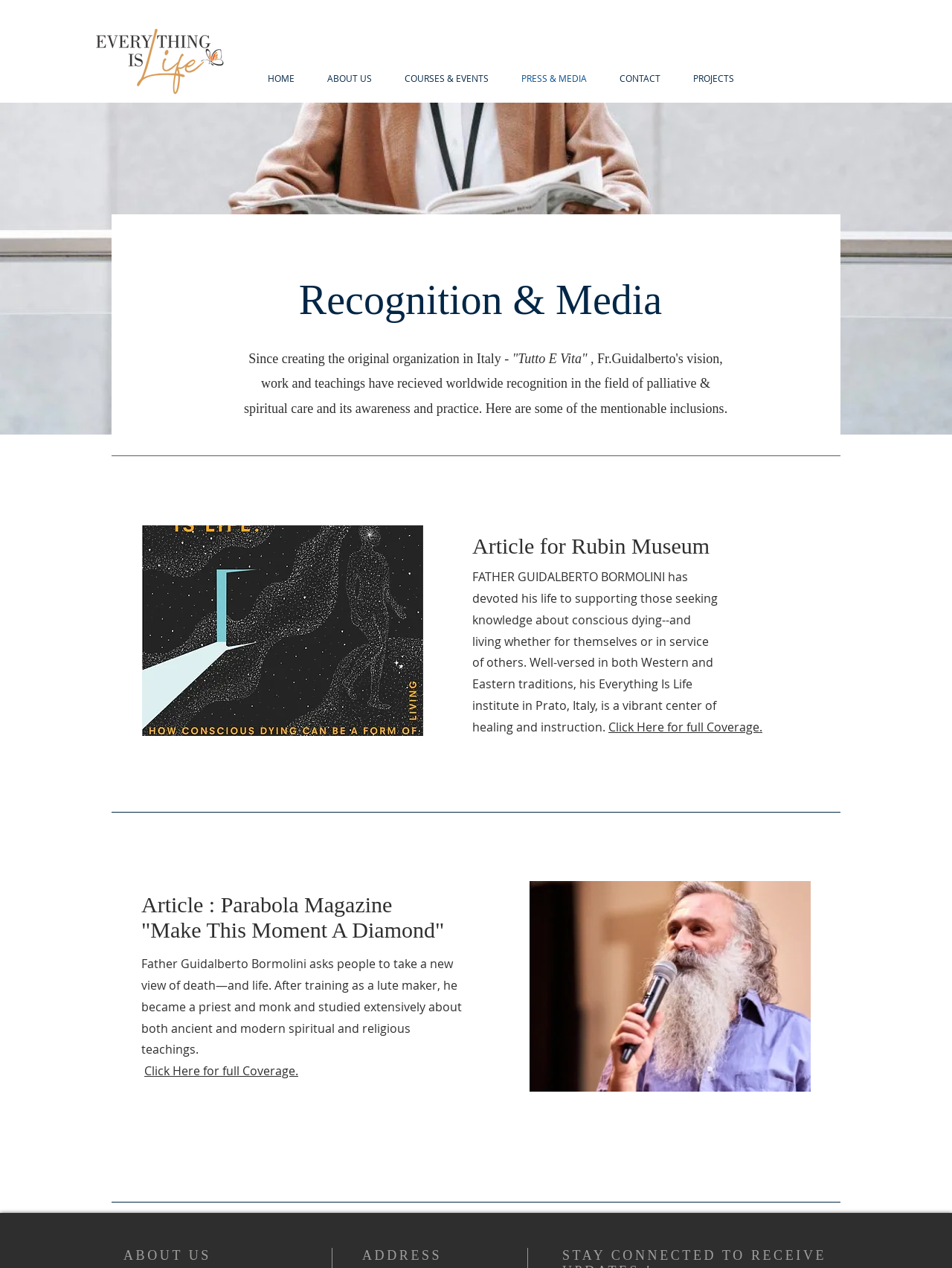Provide the bounding box coordinates of the HTML element this sentence describes: "PRESS & MEDIA".

[0.53, 0.056, 0.634, 0.067]